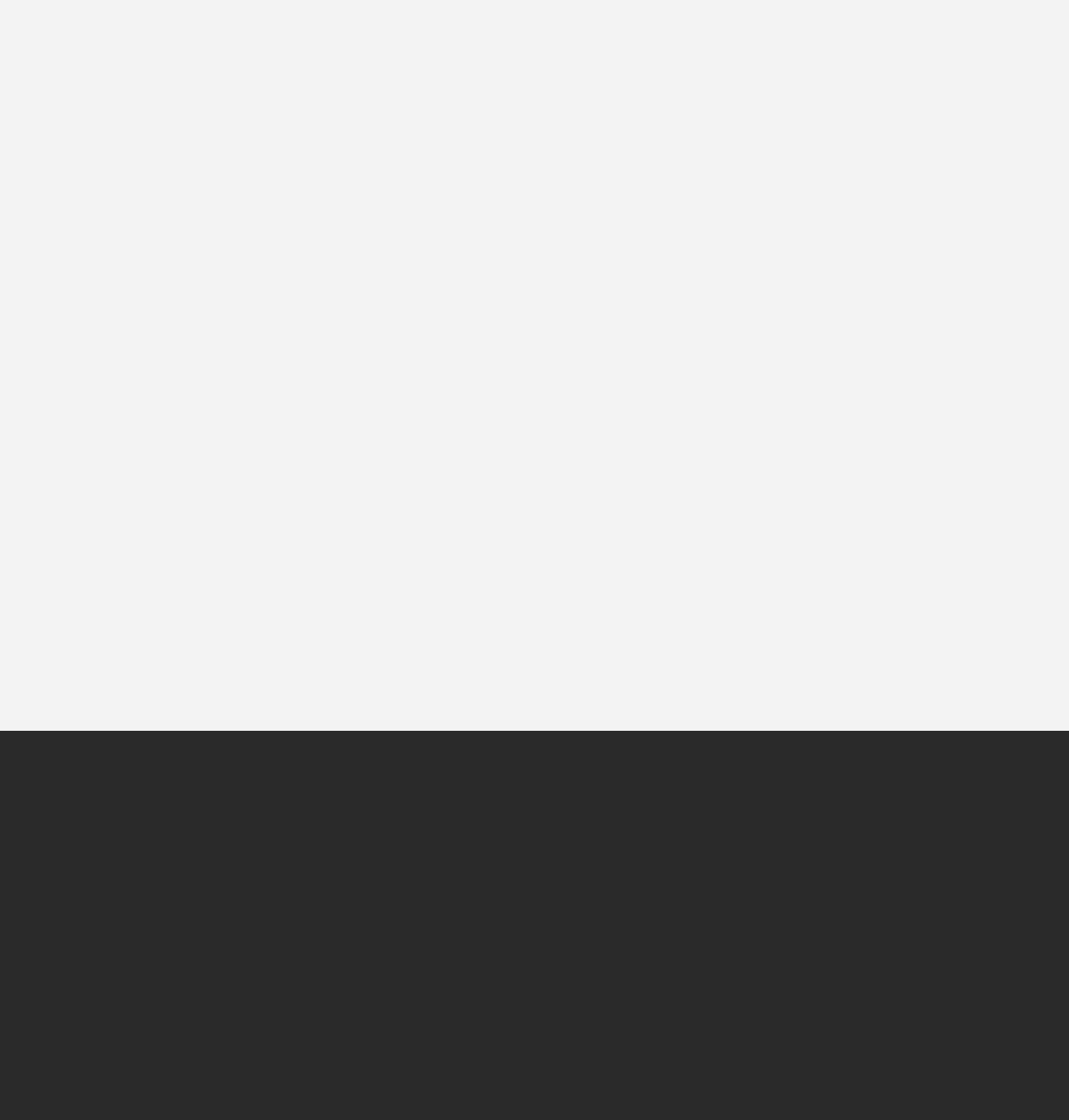What is the text of the heading at the bottom of the webpage?
Identify the answer in the screenshot and reply with a single word or phrase.

ALL THE THINGS YOU CAN DO IN THE METAVERSE